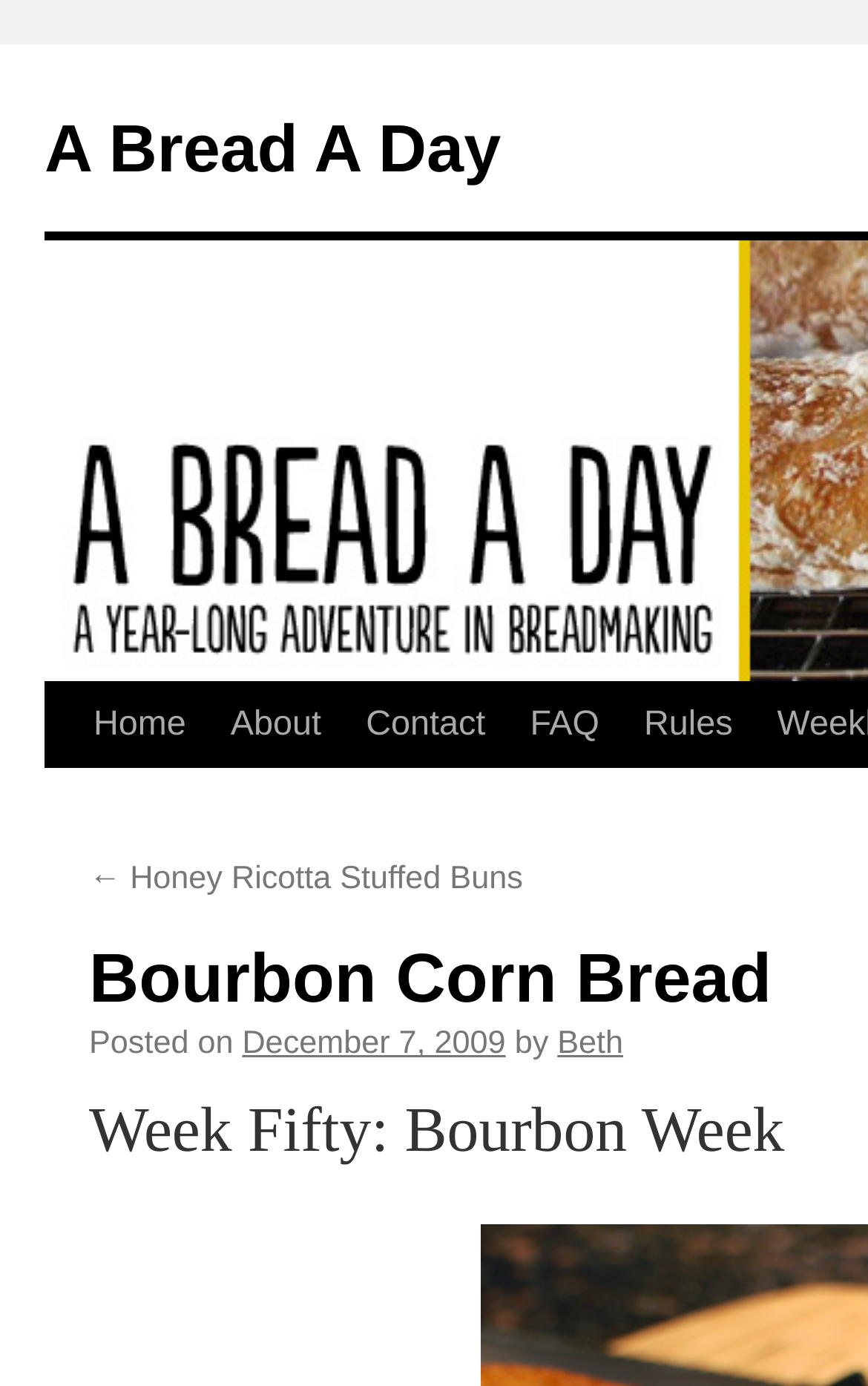What is the previous recipe?
Can you offer a detailed and complete answer to this question?

I found the answer by looking at the link '← Honey Ricotta Stuffed Buns' which appears above the date and author information. This suggests that the previous recipe is Honey Ricotta Stuffed Buns.